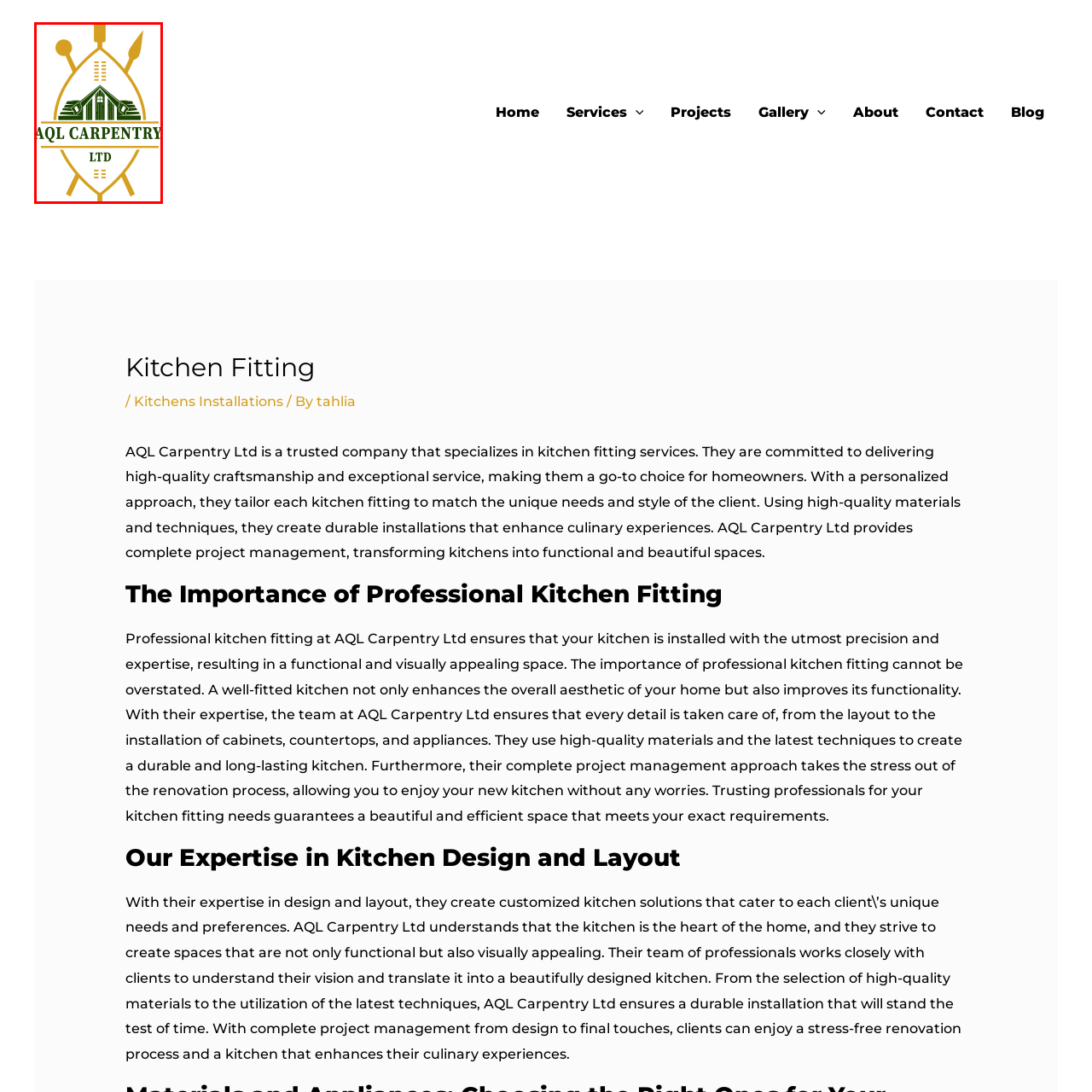Generate a detailed caption for the image that is outlined by the red border.

The image features the logo of AQL Carpentry Ltd, a company specializing in kitchen fitting services. The logo presents a stylized representation of a workshop or a home, depicted by a green building with peaked roofs, symbolizing craftsmanship and the essence of carpentry. Encircling the building are carpentry tools, including a saw and a chisel, which highlight the company's profession. The bold text "AQL CARPENTRY" stands prominently at the center, with "LTD" beneath it, reinforcing the brand's identity. The logo is framed in a gold oval shape, suggesting quality and professionalism, and is designed to resonate with homeowners seeking reliable and expert kitchen installations. This logo encapsulates the company’s commitment to high-quality craftsmanship and exceptional service in transforming kitchen spaces.